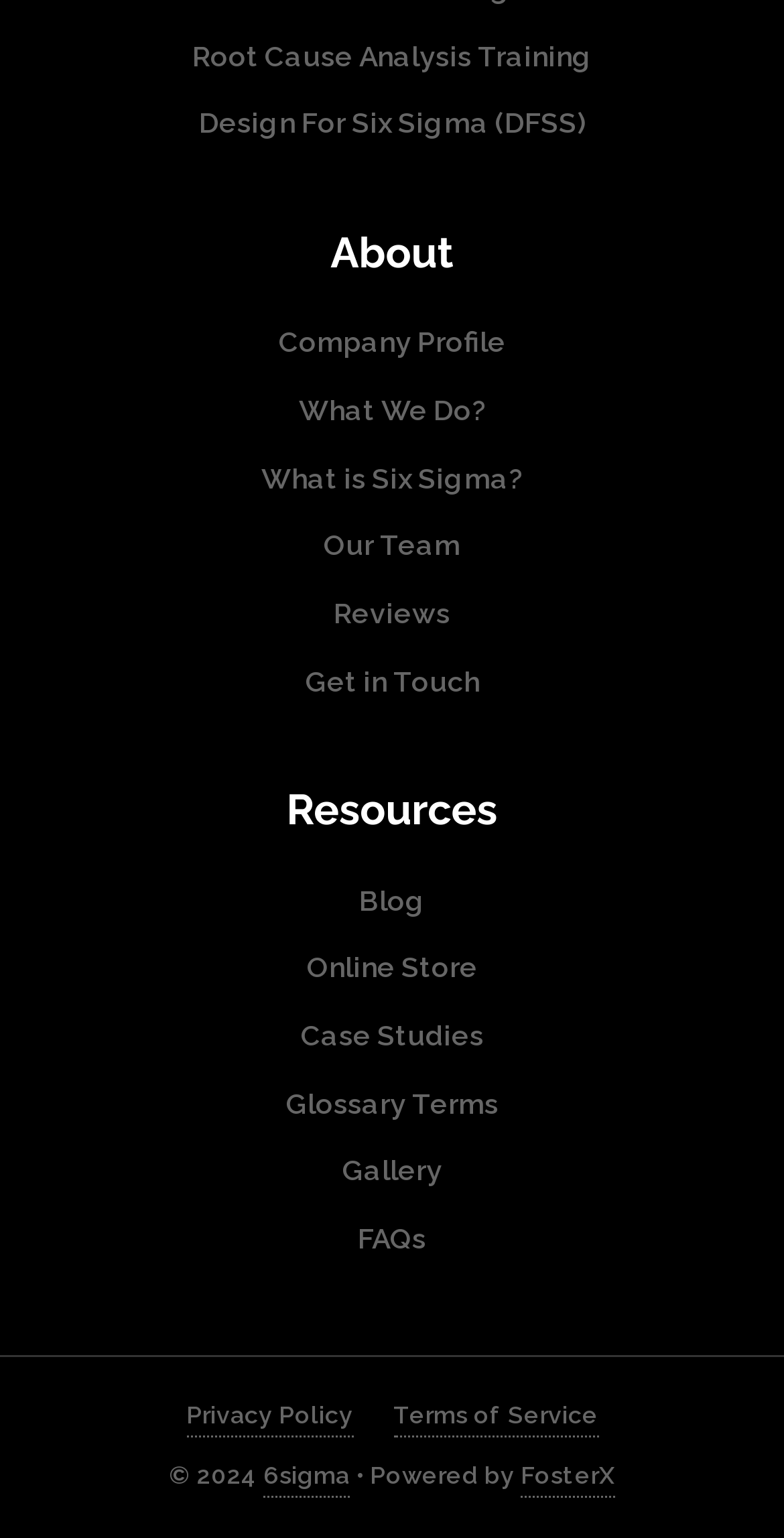How many links are there in the 'Resources' navigation menu?
Answer the question with a detailed and thorough explanation.

The number of links in the 'Resources' navigation menu can be counted by looking at the links under the 'Resources' heading, and there are 6 links: 'Blog', 'Online Store', 'Case Studies', 'Glossary Terms', 'Gallery', and 'FAQs'.